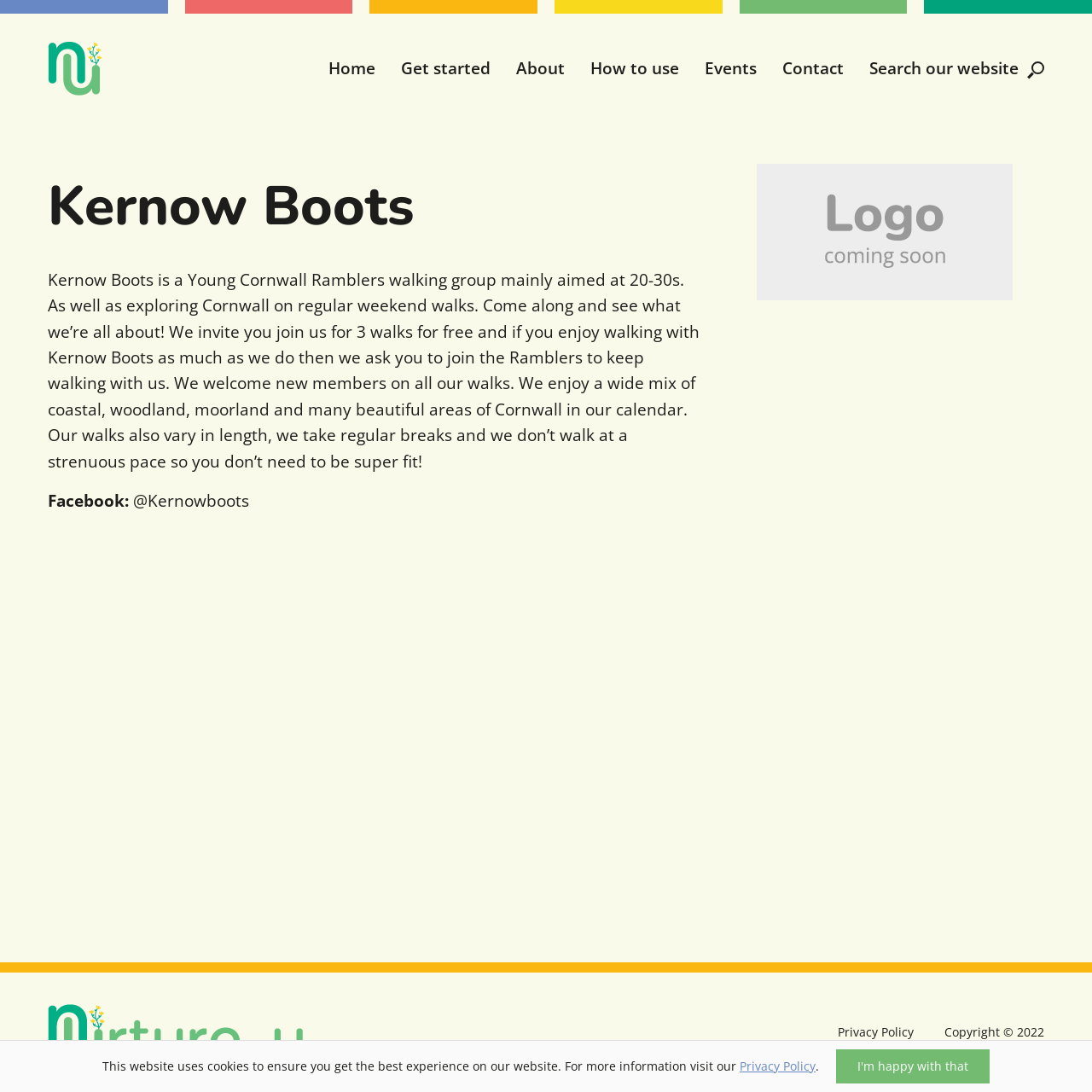Given the description "I'm happy with that", provide the bounding box coordinates of the corresponding UI element.

[0.766, 0.961, 0.906, 0.992]